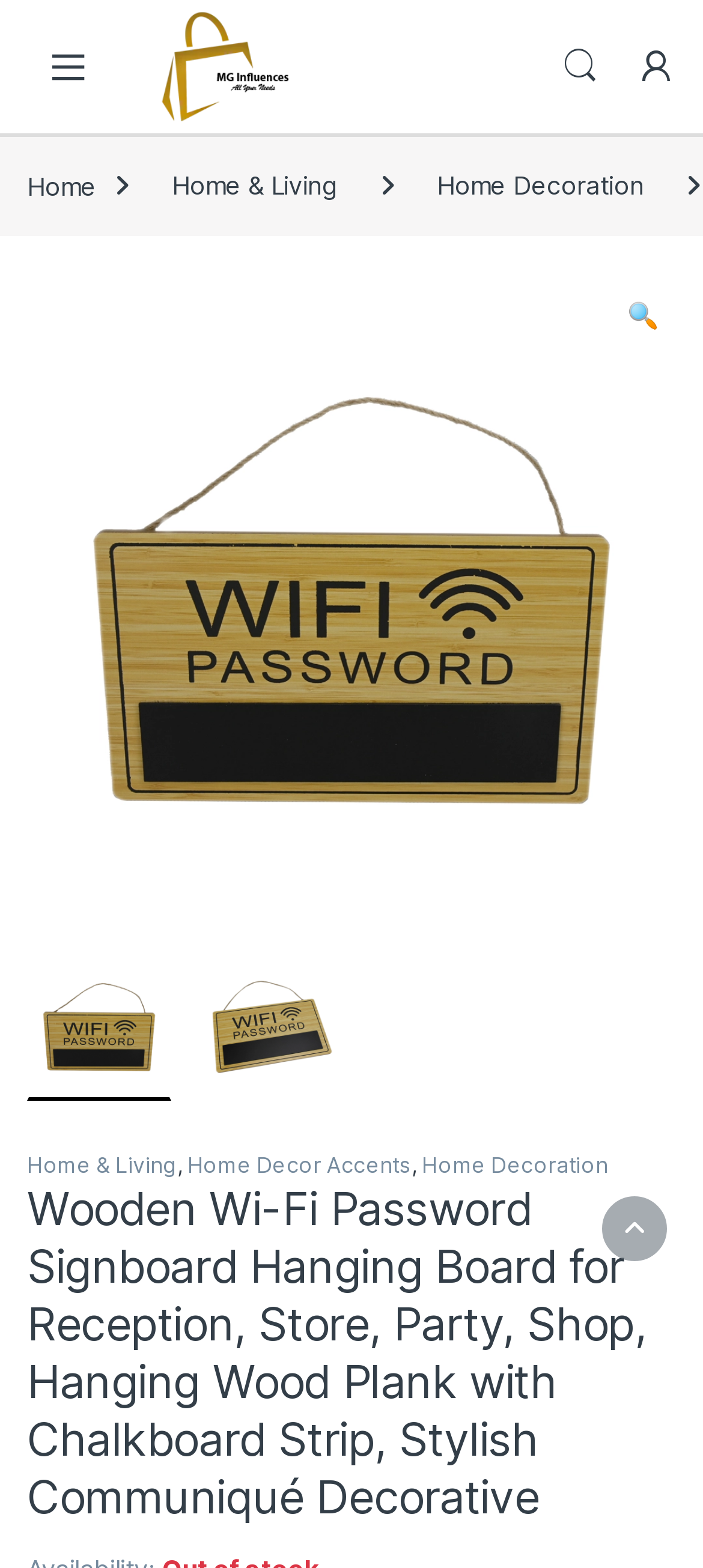Highlight the bounding box coordinates of the element that should be clicked to carry out the following instruction: "Scroll to Top". The coordinates must be given as four float numbers ranging from 0 to 1, i.e., [left, top, right, bottom].

[0.856, 0.763, 0.949, 0.804]